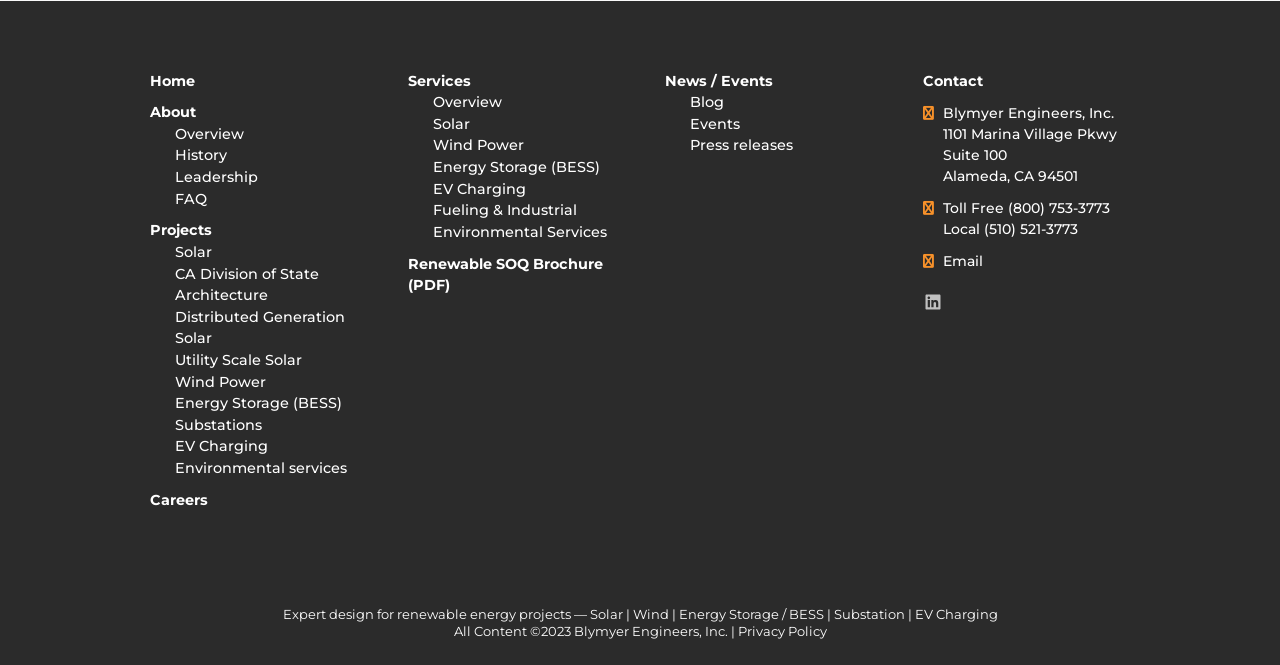Please find the bounding box coordinates of the section that needs to be clicked to achieve this instruction: "Click on the Home link".

[0.117, 0.108, 0.152, 0.135]